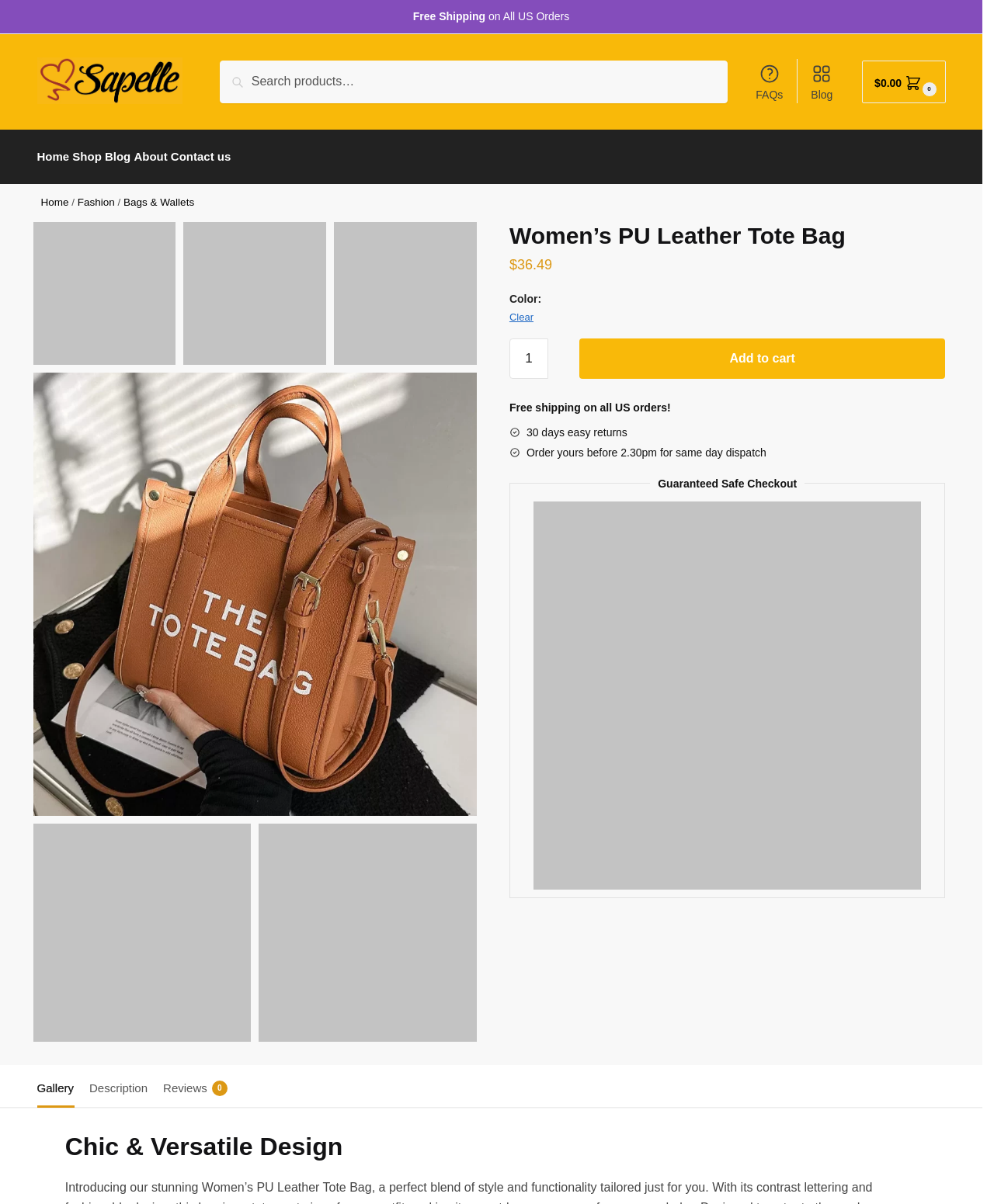Could you highlight the region that needs to be clicked to execute the instruction: "View cart contents"?

[0.867, 0.05, 0.951, 0.086]